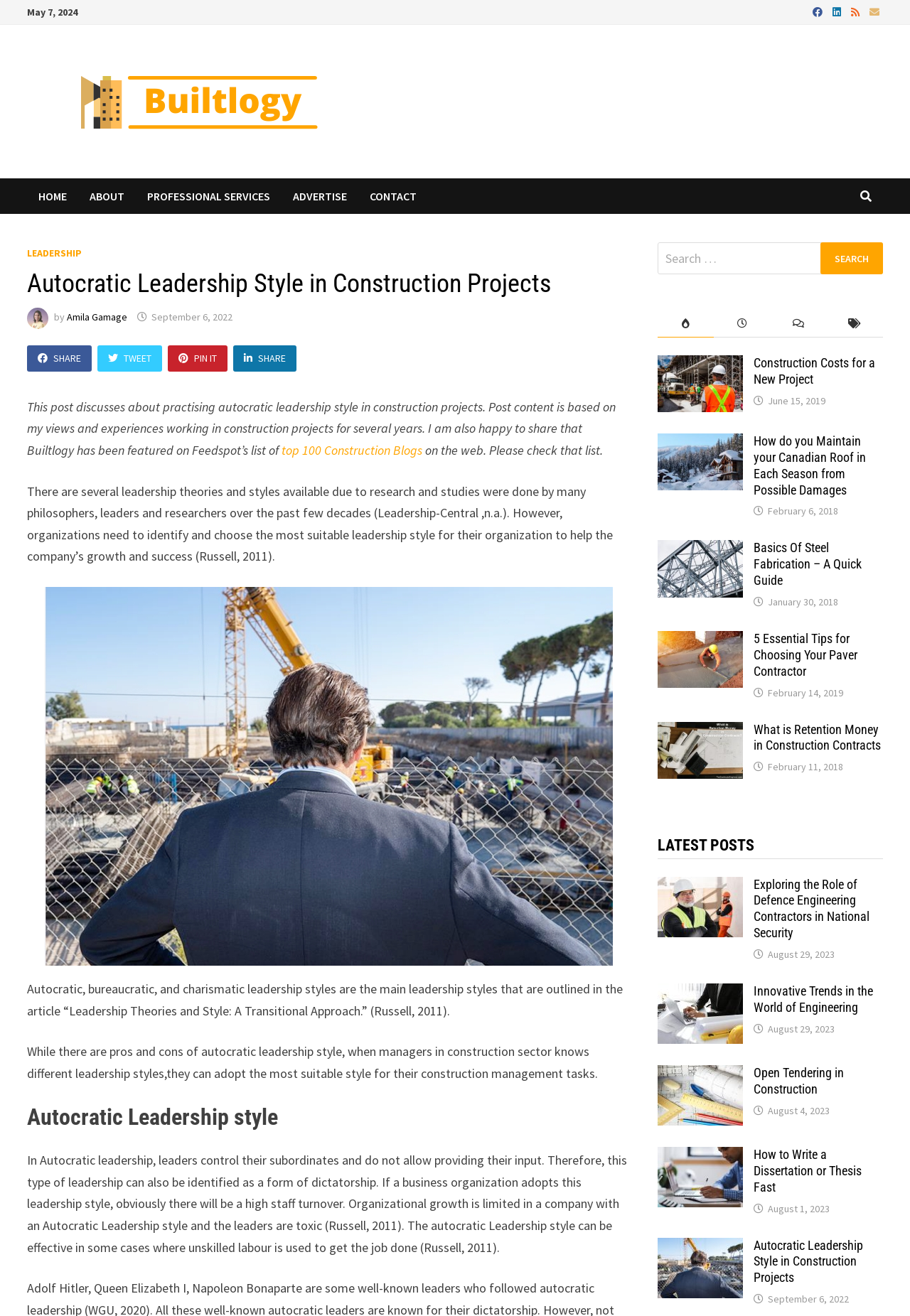Point out the bounding box coordinates of the section to click in order to follow this instruction: "Search for something".

[0.722, 0.184, 0.97, 0.208]